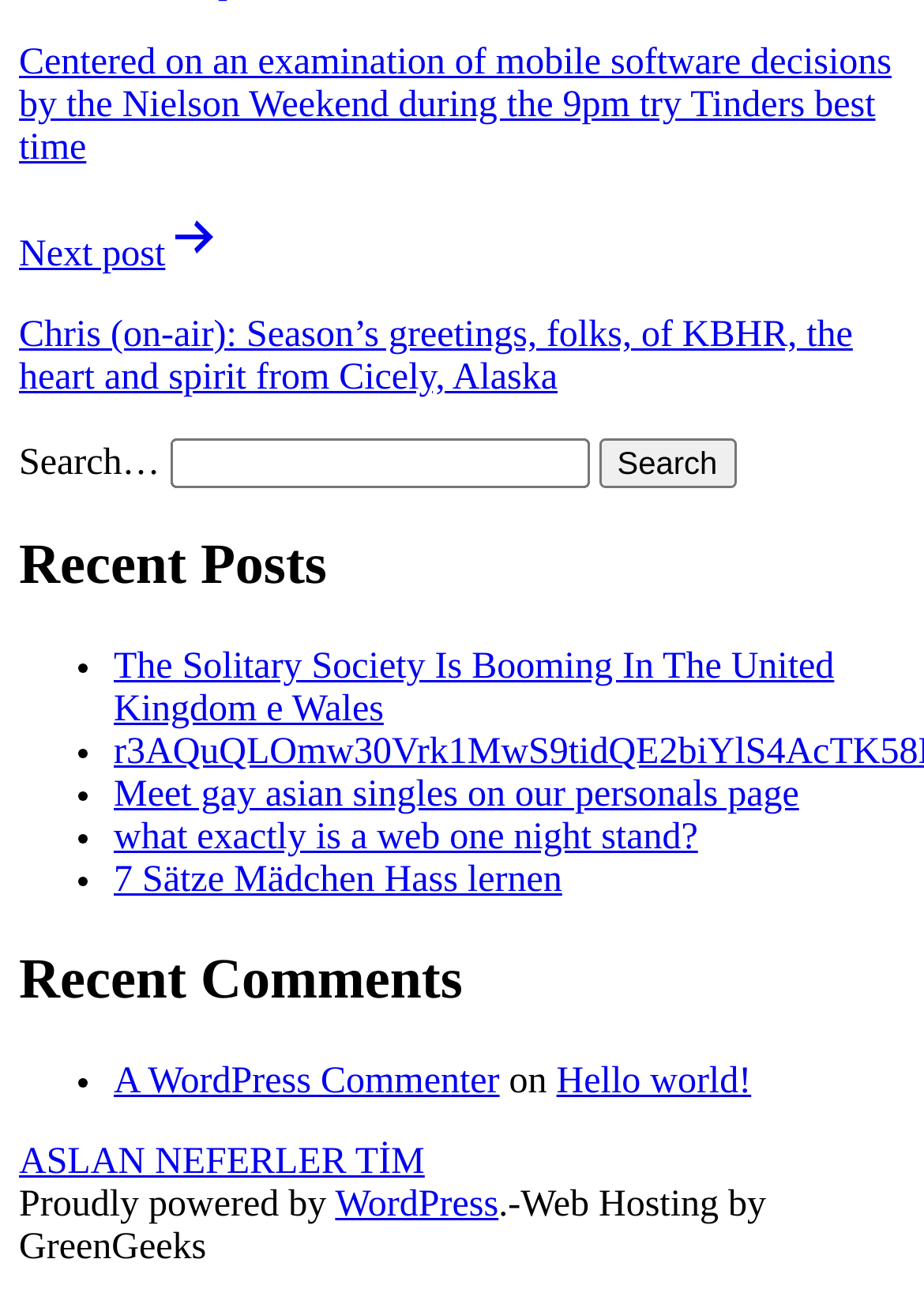Locate the bounding box coordinates of the element I should click to achieve the following instruction: "Check the recent post 'The Solitary Society Is Booming In The United Kingdom e Wales'".

[0.123, 0.502, 0.903, 0.566]